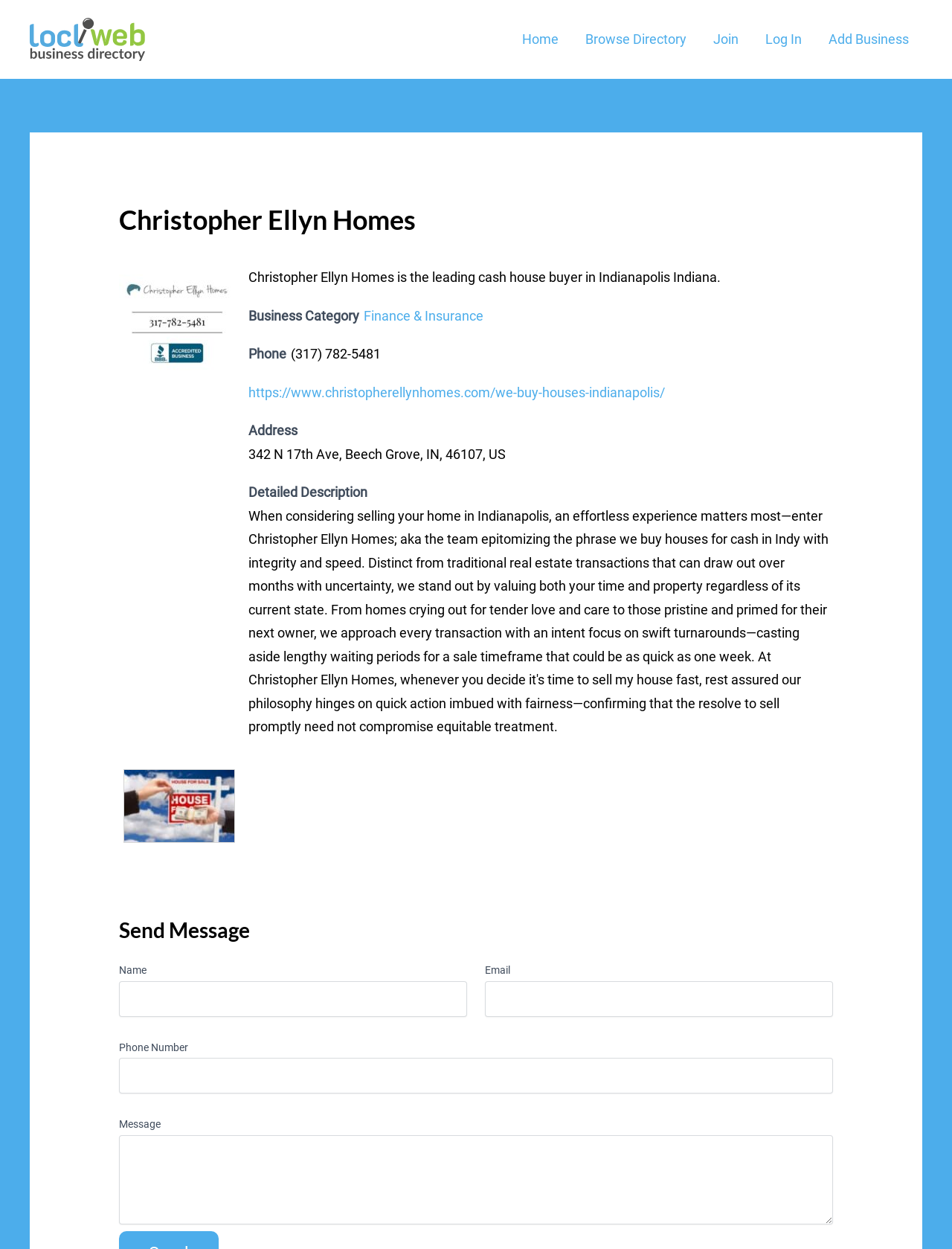Find and specify the bounding box coordinates that correspond to the clickable region for the instruction: "Click the Add Business link".

[0.856, 0.011, 0.969, 0.052]